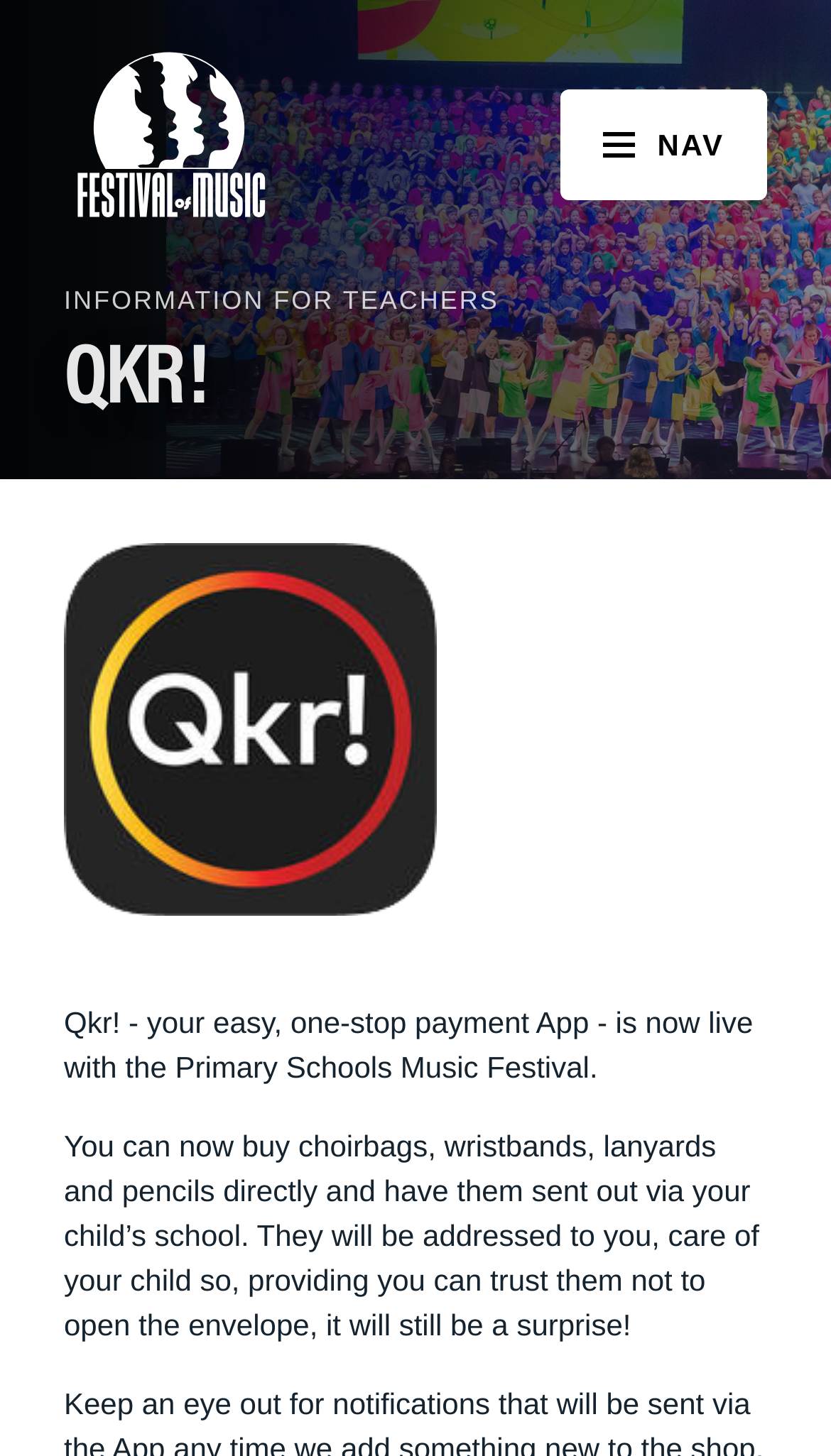Find the bounding box coordinates for the element that must be clicked to complete the instruction: "Go to the Schools page". The coordinates should be four float numbers between 0 and 1, indicated as [left, top, right, bottom].

[0.0, 0.185, 1.0, 0.254]